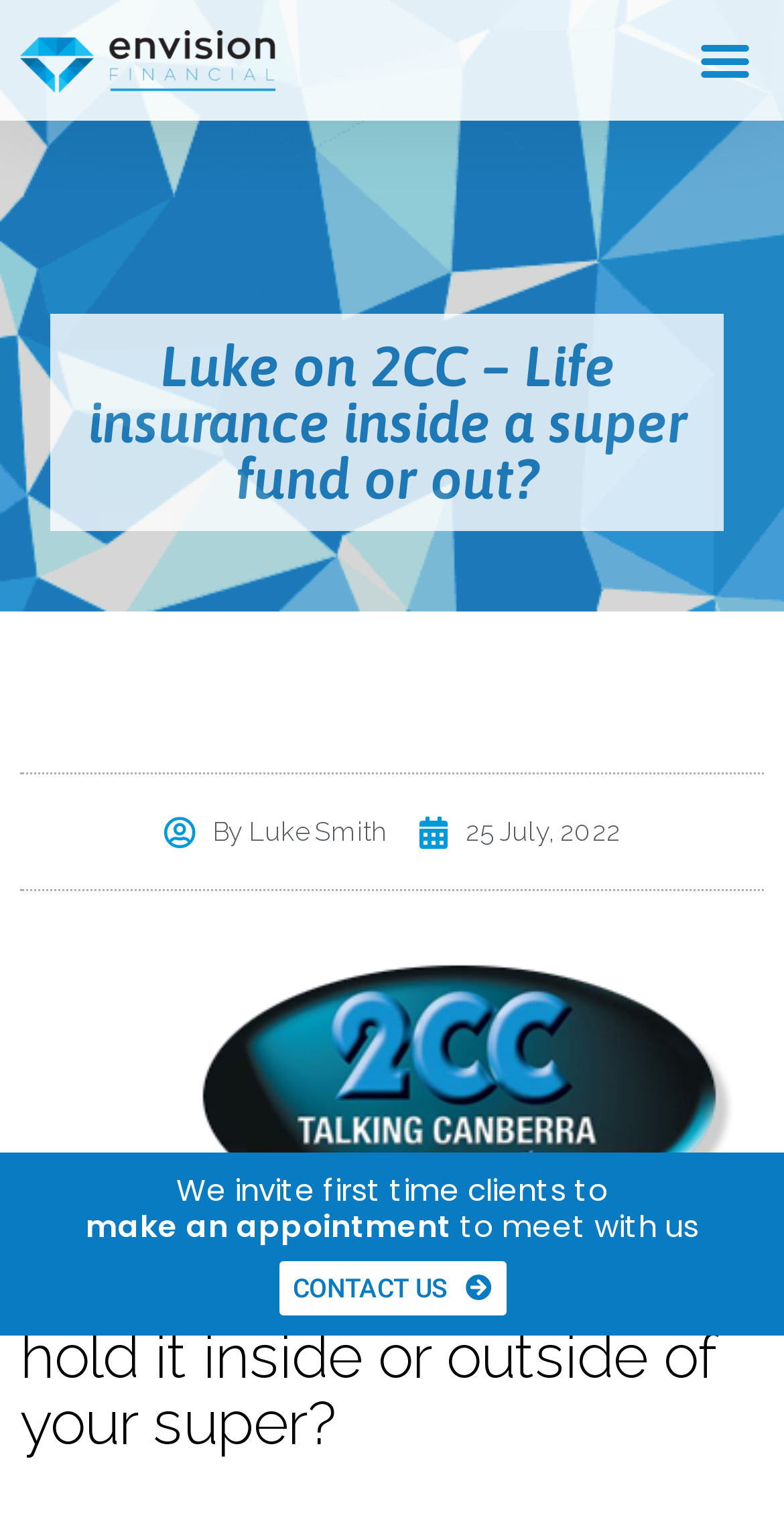What is the date of the article?
Please analyze the image and answer the question with as much detail as possible.

The date of the article can be found by looking at the link '25 July, 2022' which is a child element of the heading 'Luke on 2CC – Life insurance inside a super fund or out?'. This link is likely to indicate the date the article was published.